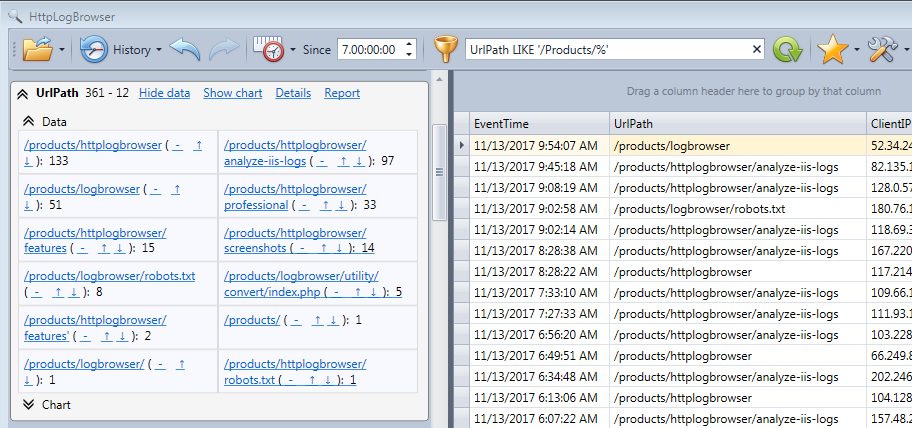What is the condition used to filter log entries?
Give a one-word or short-phrase answer derived from the screenshot.

UrlPath LIKE '/Products/%'